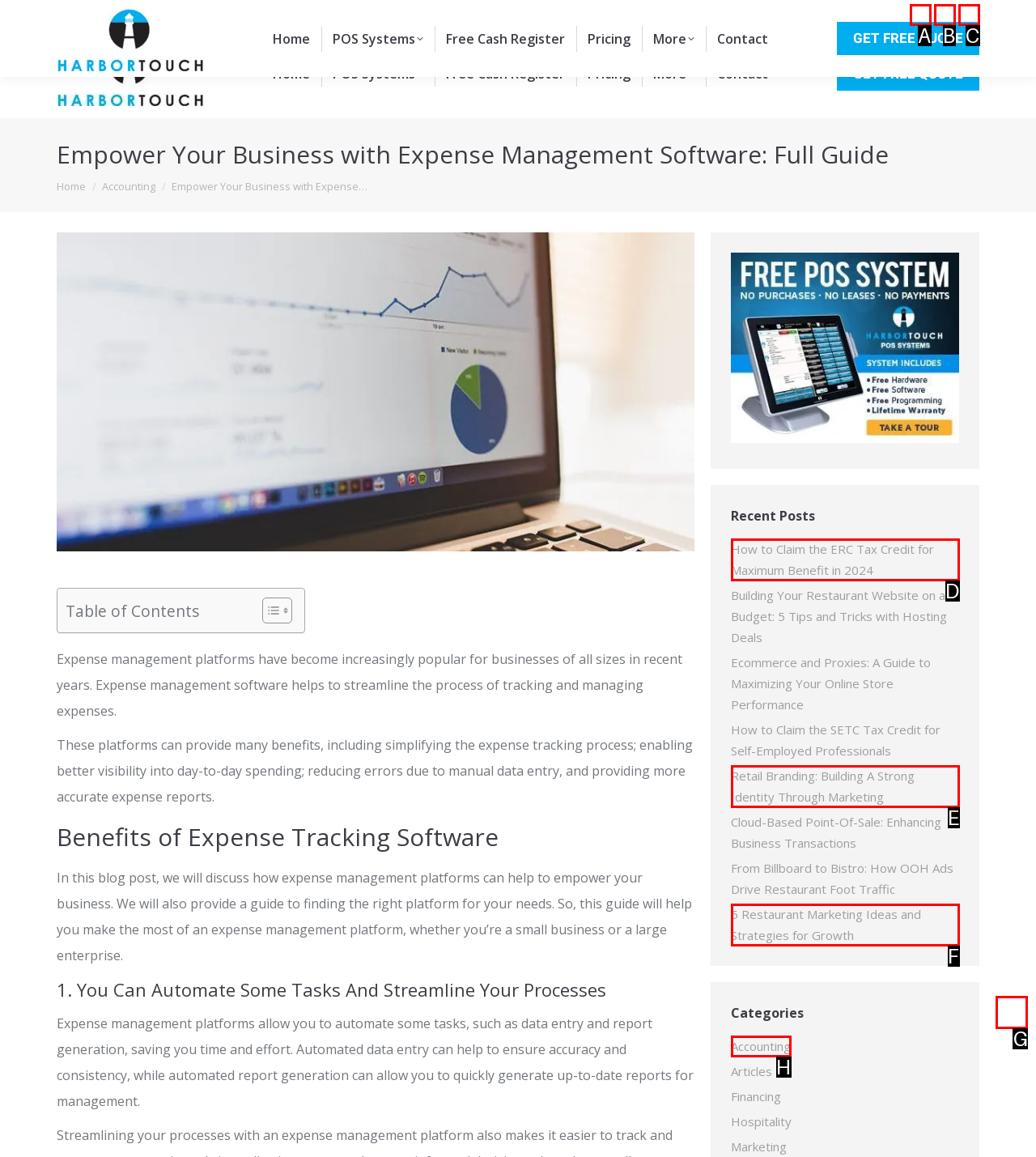Which HTML element should be clicked to complete the following task: Go to the top of the page?
Answer with the letter corresponding to the correct choice.

G